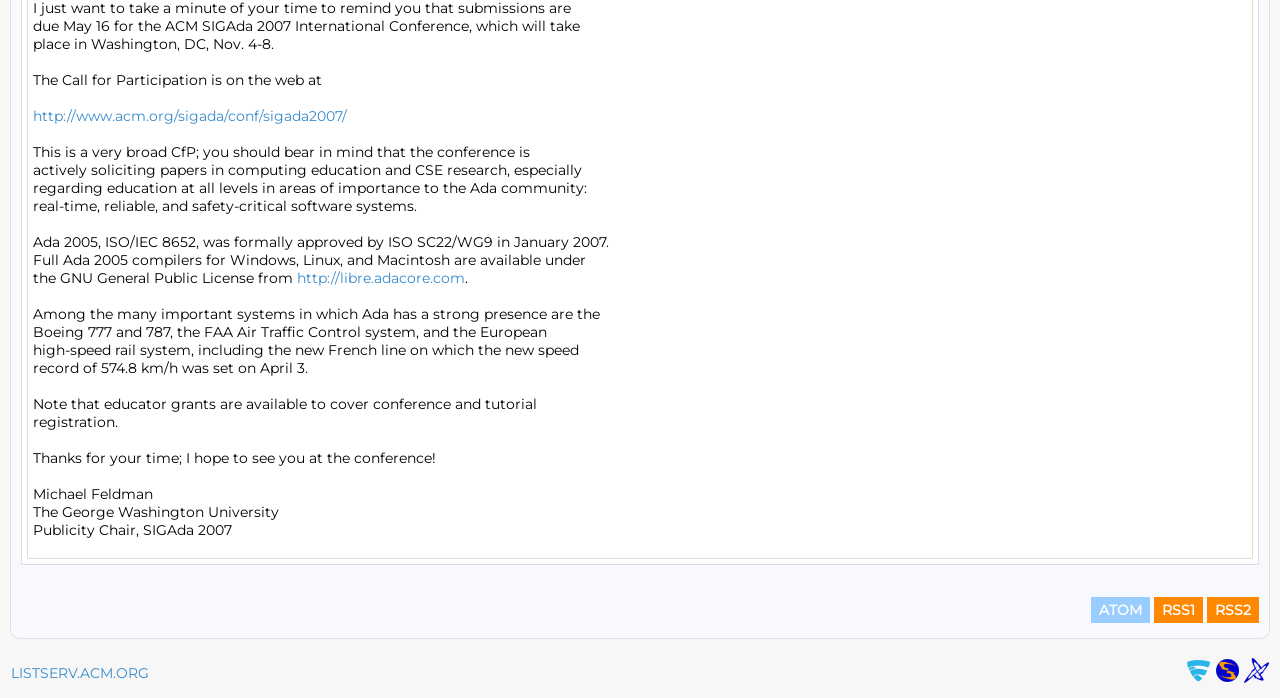Locate the bounding box of the UI element described by: "http://libre.adacore.com" in the given webpage screenshot.

[0.232, 0.385, 0.363, 0.411]